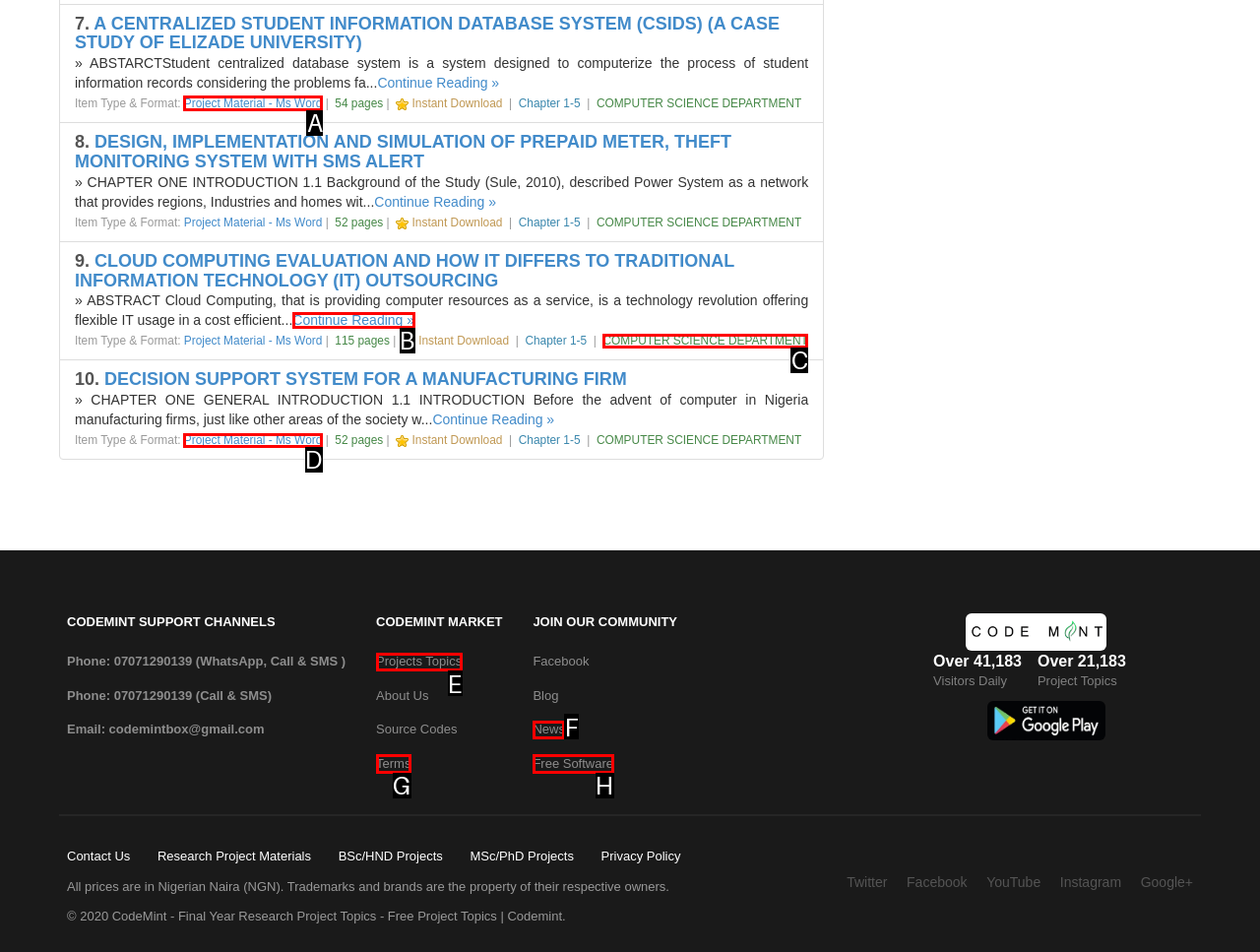Given the task: Download the project material in Ms Word format, point out the letter of the appropriate UI element from the marked options in the screenshot.

A